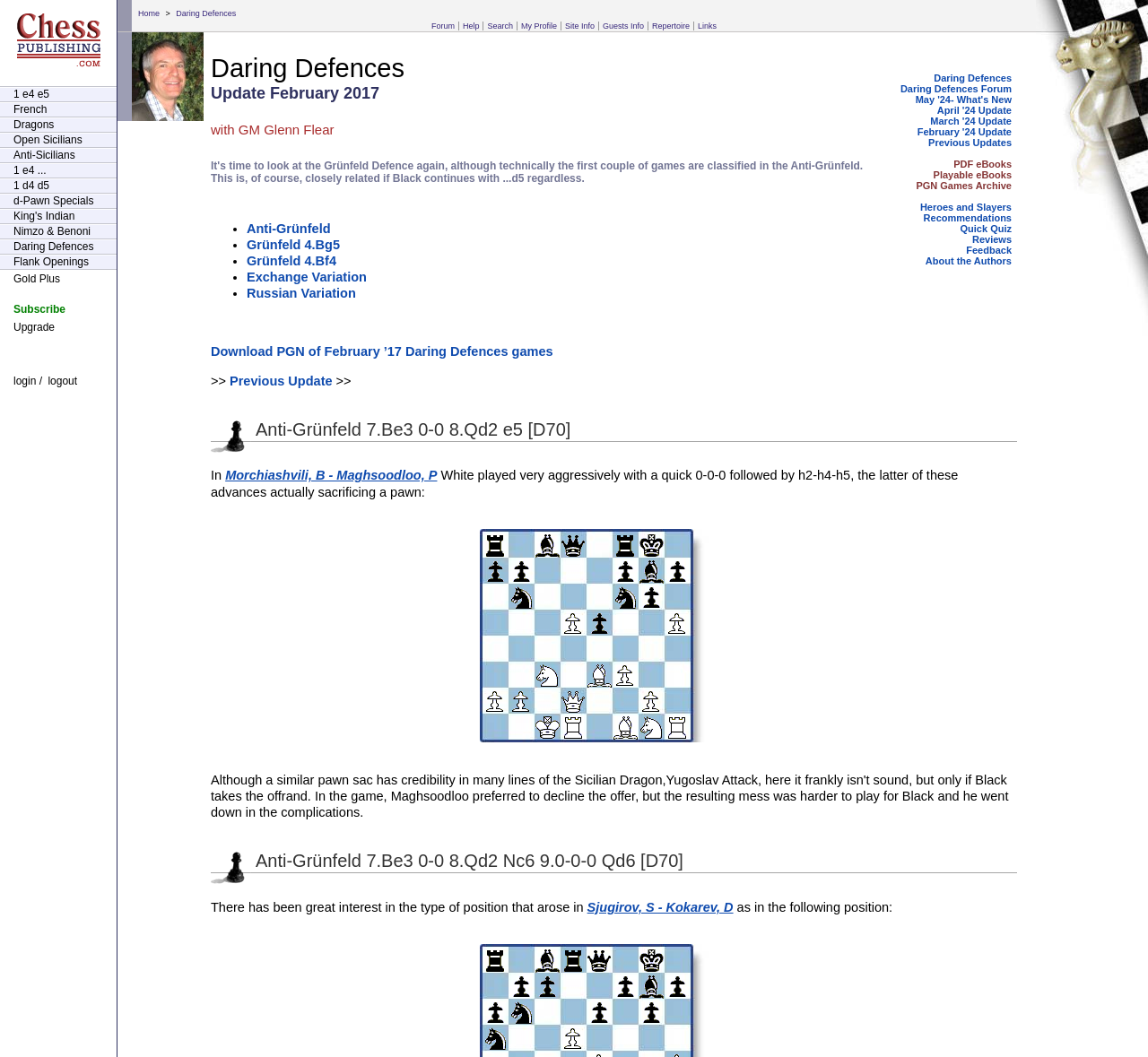Who is the author of the chess analysis?
Please provide a detailed answer to the question.

The webpage mentions 'New ideas in the Grünfeld Defence by GM Glenn Flear' at the top, indicating that GM Glenn Flear is the author of the chess analysis.